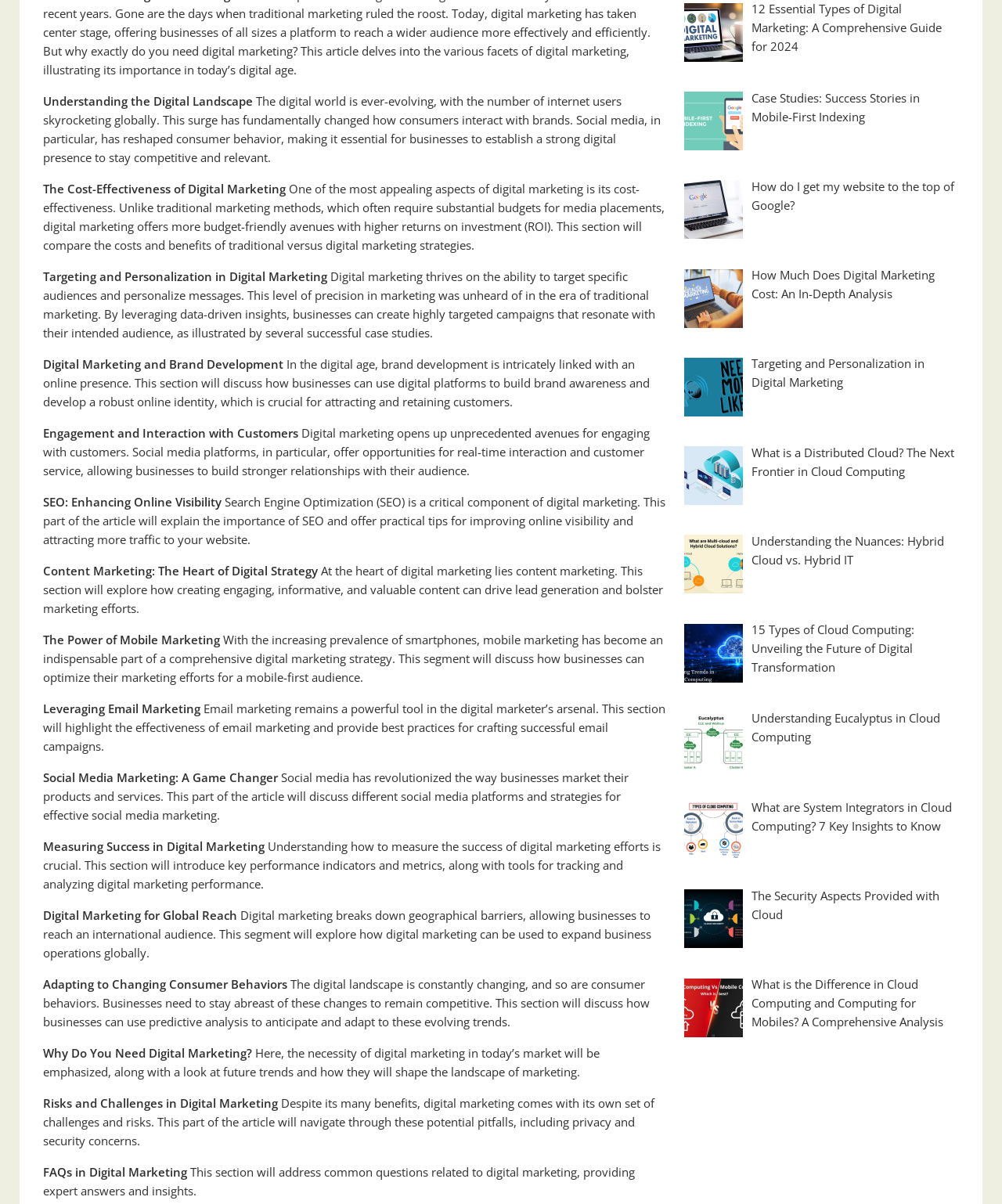Identify the bounding box coordinates for the UI element described by the following text: "Understanding Eucalyptus in Cloud Computing". Provide the coordinates as four float numbers between 0 and 1, in the format [left, top, right, bottom].

[0.75, 0.59, 0.938, 0.618]